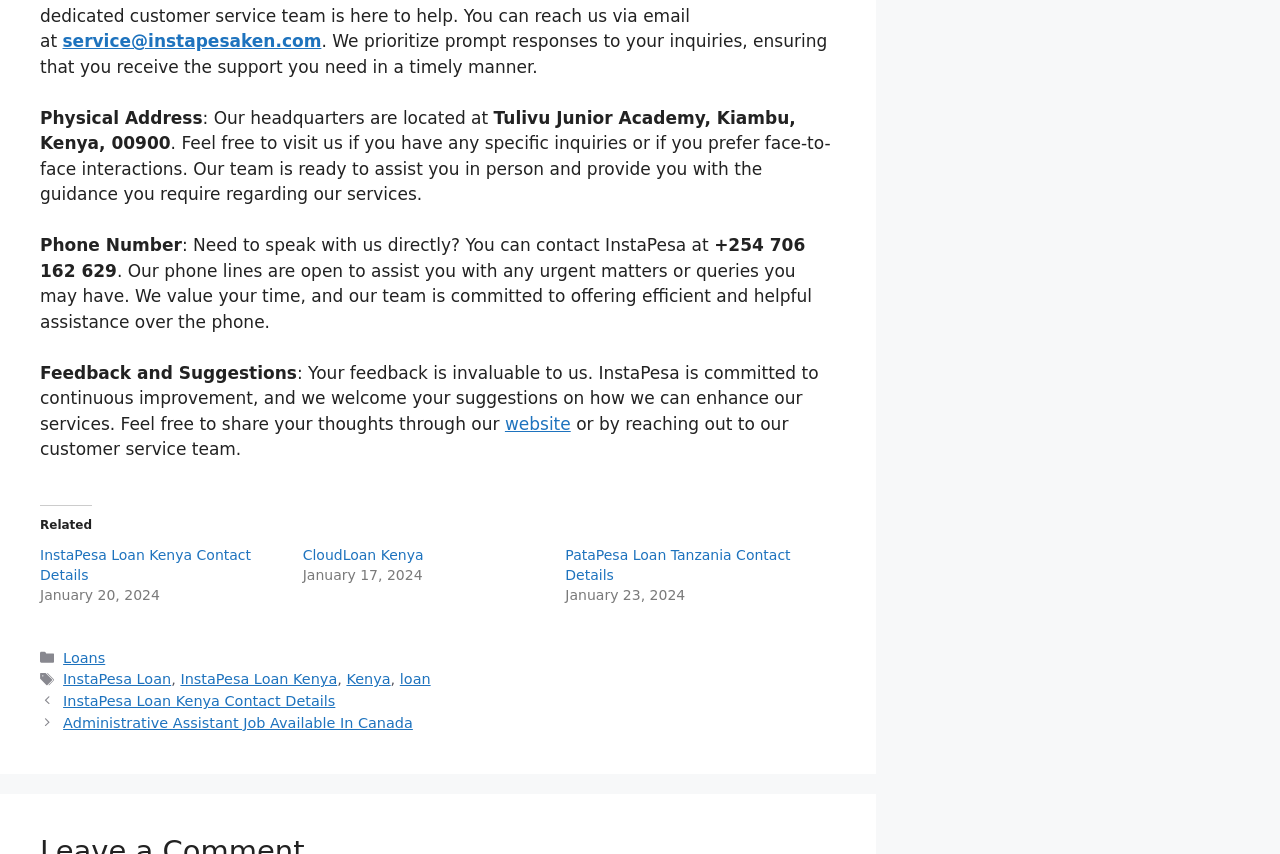Please identify the bounding box coordinates of the clickable area that will fulfill the following instruction: "Explore related topics". The coordinates should be in the format of four float numbers between 0 and 1, i.e., [left, top, right, bottom].

[0.031, 0.592, 0.072, 0.624]